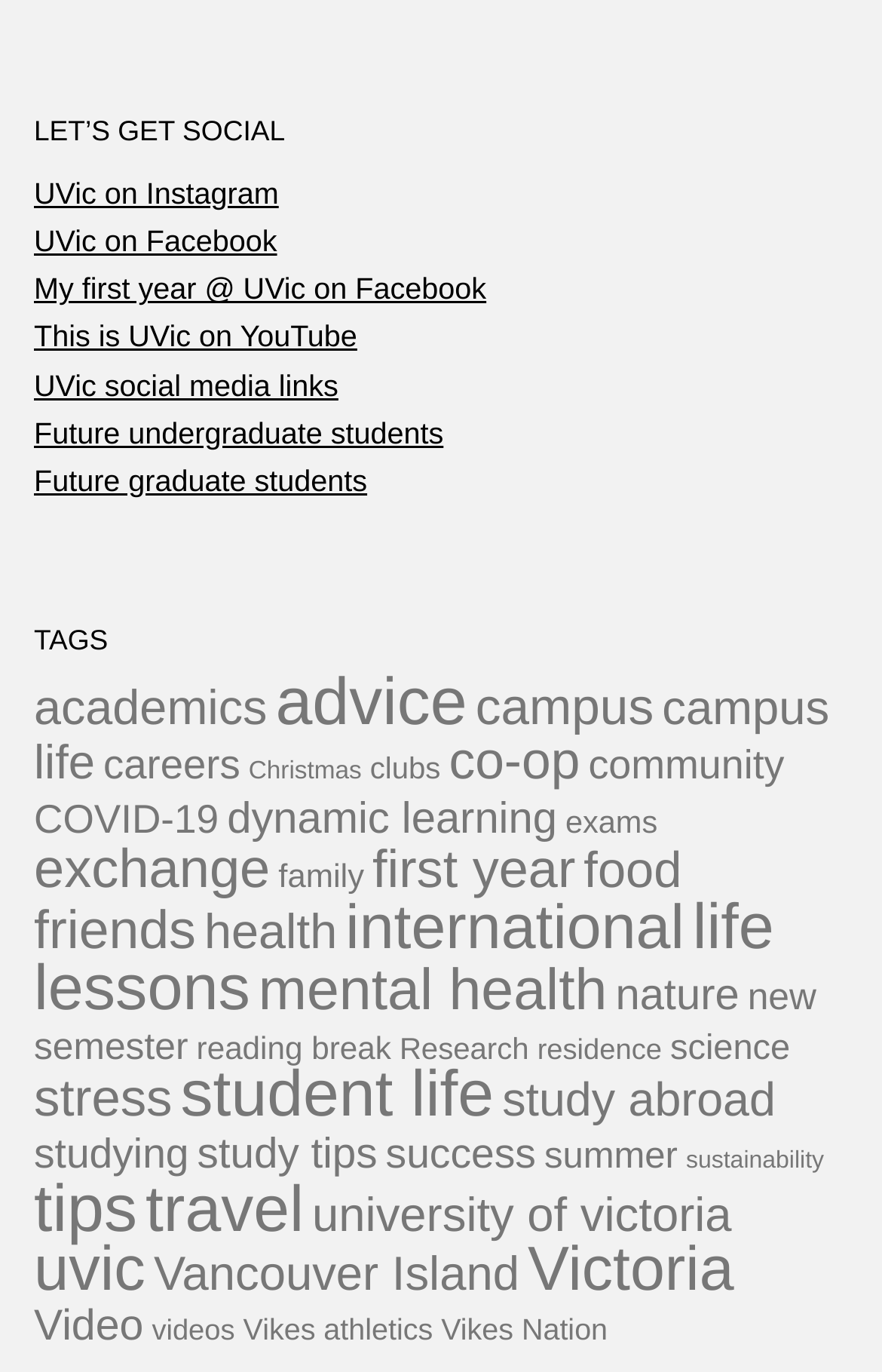Provide a brief response to the question below using one word or phrase:
How many social media links are there?

5